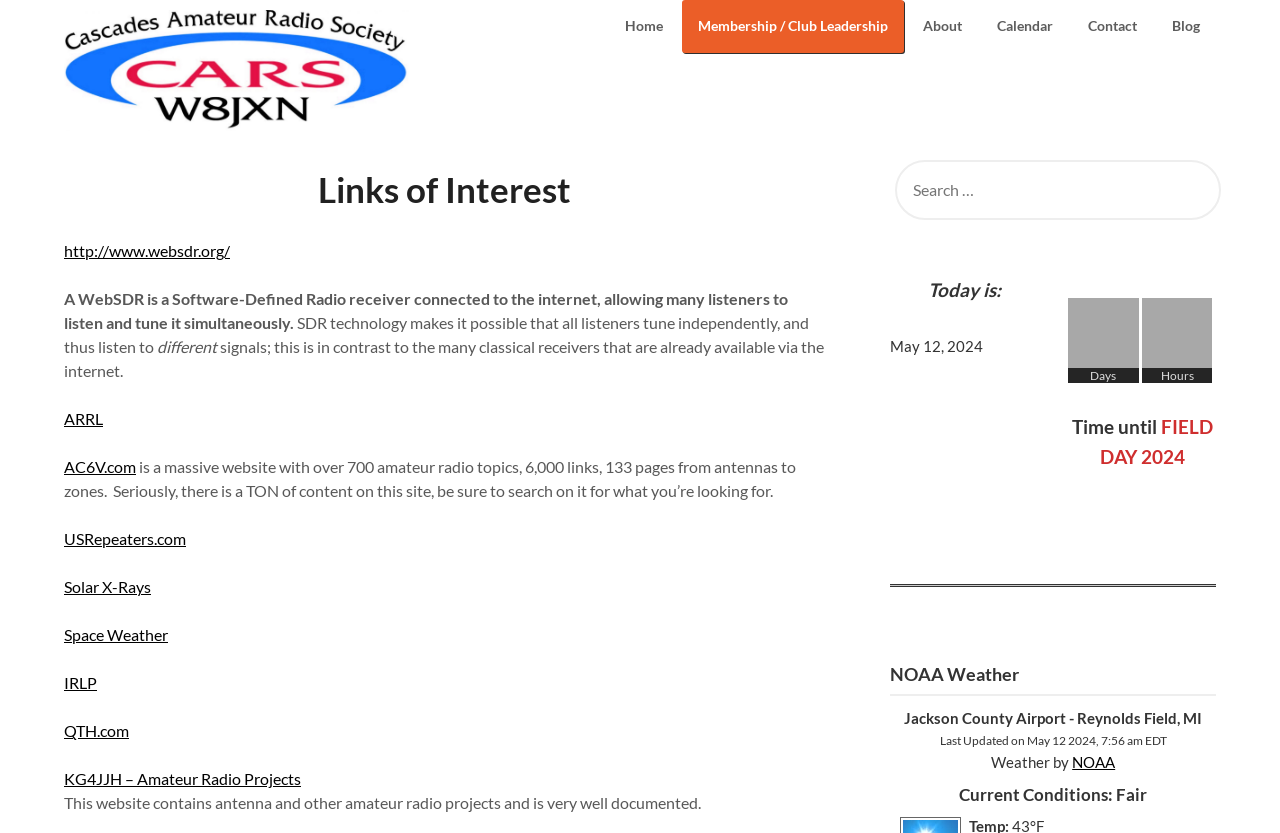Provide the bounding box coordinates of the HTML element this sentence describes: "Membership / Club Leadership". The bounding box coordinates consist of four float numbers between 0 and 1, i.e., [left, top, right, bottom].

[0.533, 0.0, 0.706, 0.063]